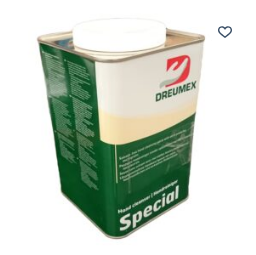Describe the scene in the image with detailed observations.

The image depicts a rectangular canister of "Dreumex Special," a cleaning product. The canister prominently features the Dreumex logo in red against a white background, indicating the brand’s identity. The label details various information about the product, including usage instructions and specifications, presented in green and white hues. The design emphasizes clarity and professional branding, appealing to users seeking effective cleaning solutions. A small heart icon in the top right corner suggests an option to add the product to a wishlist, indicating that it may be part of an online shopping platform.